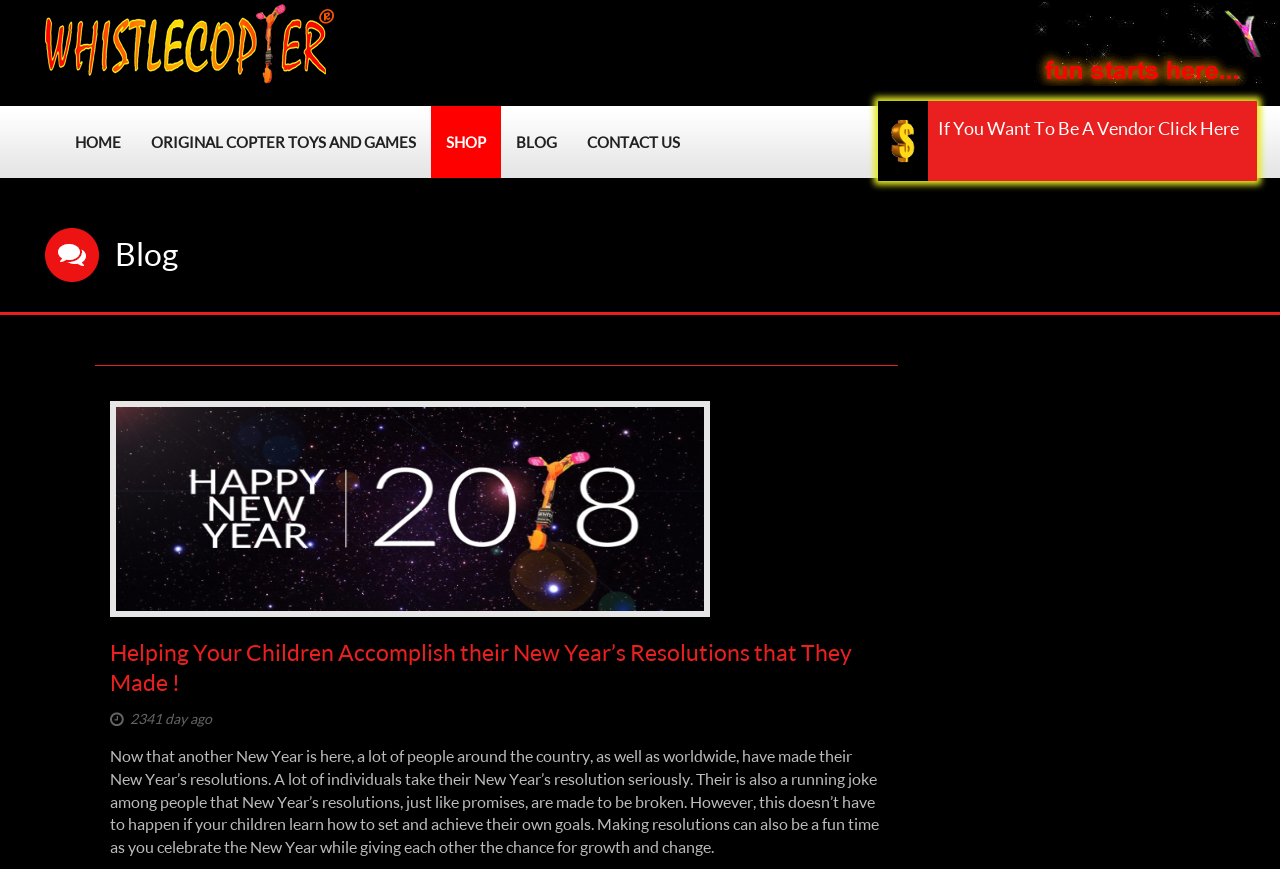Please locate the bounding box coordinates for the element that should be clicked to achieve the following instruction: "read the blog post about New Year's resolutions". Ensure the coordinates are given as four float numbers between 0 and 1, i.e., [left, top, right, bottom].

[0.086, 0.734, 0.666, 0.801]